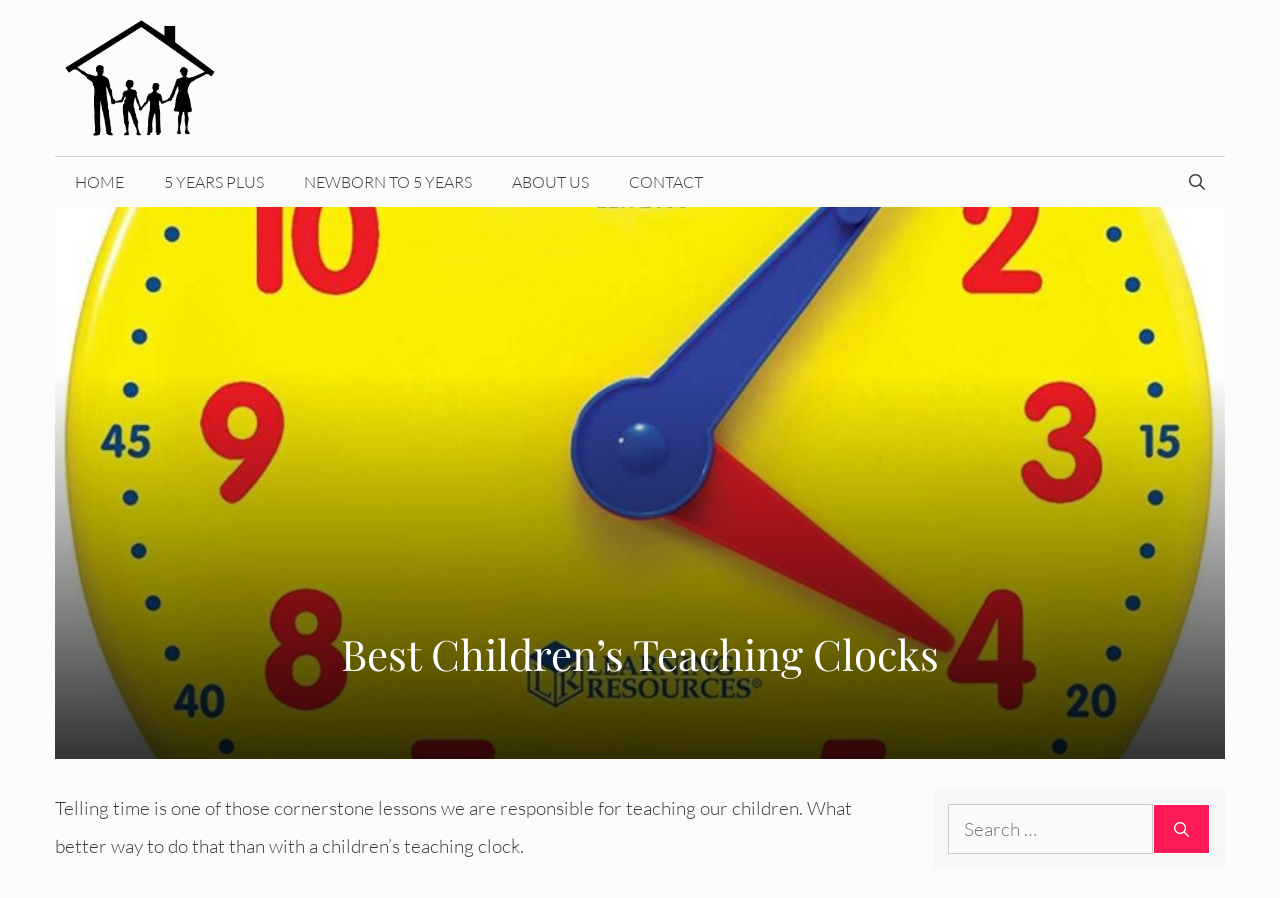What is the primary purpose of this webpage?
Give a detailed and exhaustive answer to the question.

Based on the webpage's content, it appears to be focused on teaching children to tell time, as indicated by the heading 'Best Children’s Teaching Clocks' and the static text 'Telling time is one of those cornerstone lessons we are responsible for teaching our children. What better way to do that than with a children’s teaching clock.'